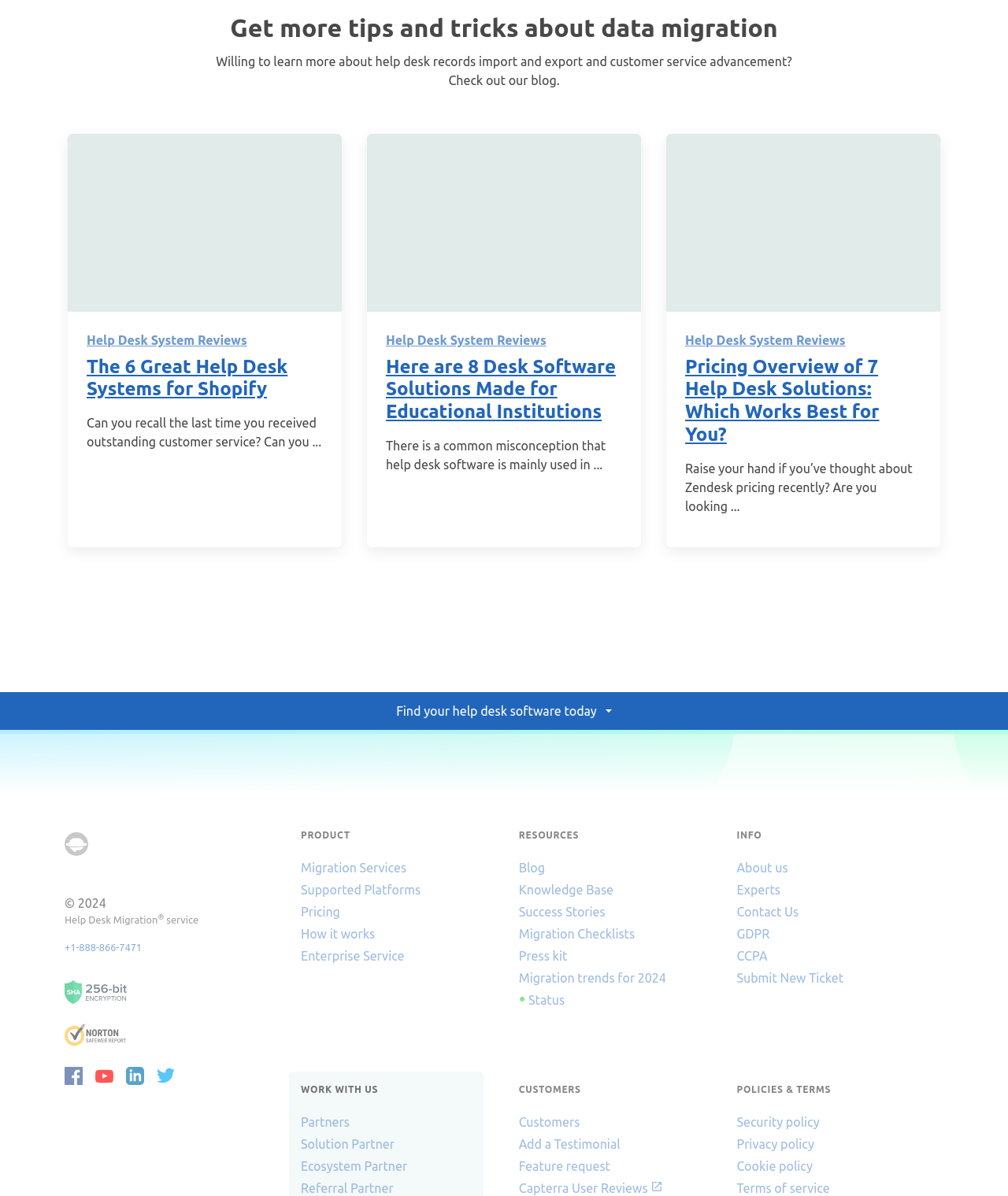Identify the bounding box coordinates of the section that should be clicked to achieve the task described: "Contact us by phone at +1-888-866-7471".

[0.064, 0.787, 0.141, 0.797]